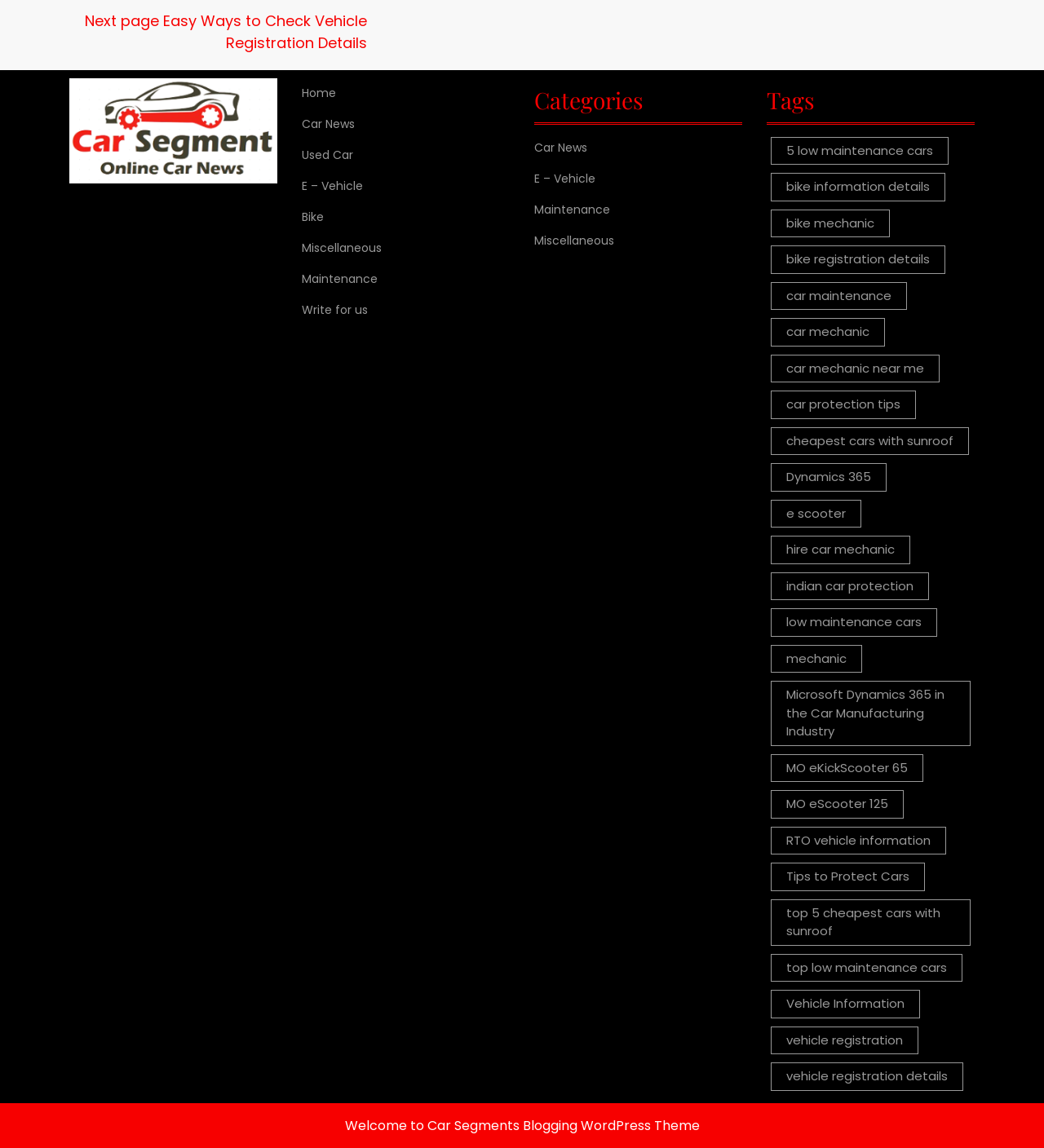Please study the image and answer the question comprehensively:
What are the categories listed on the website?

The categories are listed on the right side of the page, under the 'Categories' heading. They include Car News, E – Vehicle, Maintenance, and Miscellaneous.